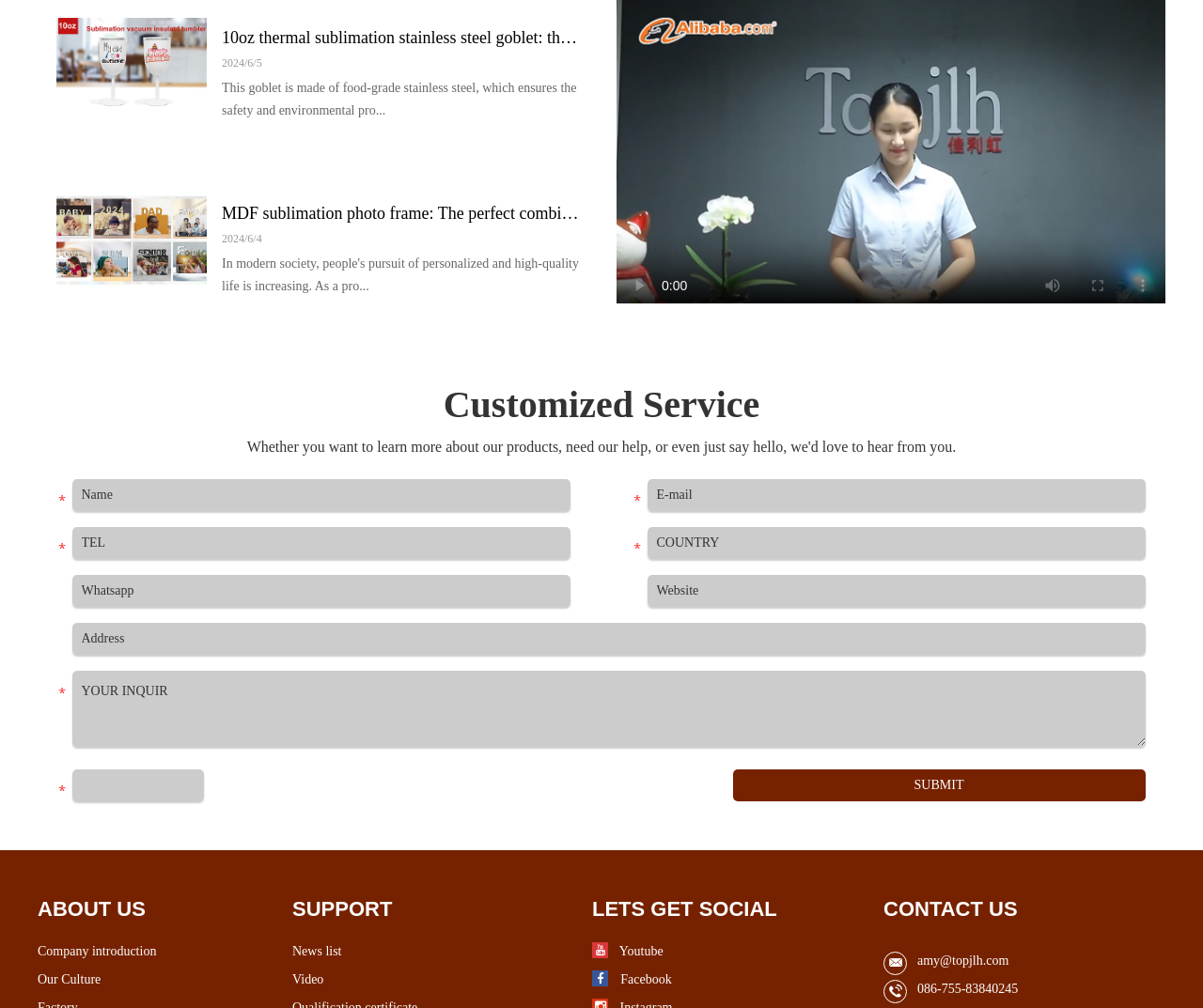What is the function of the 'SUBMIT' button?
Answer briefly with a single word or phrase based on the image.

to submit inquiry